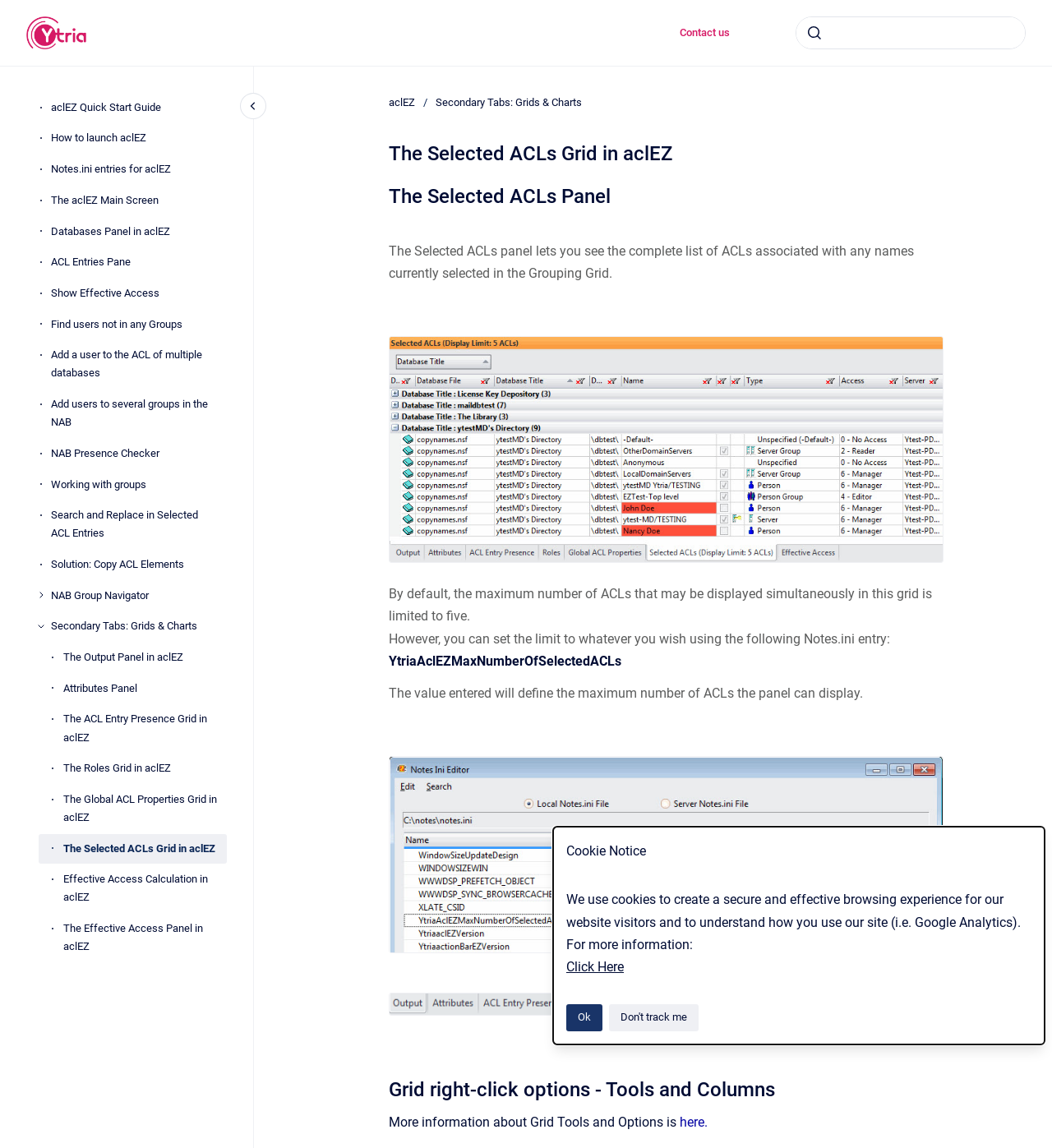Locate the bounding box coordinates of the clickable element to fulfill the following instruction: "Go to homepage". Provide the coordinates as four float numbers between 0 and 1 in the format [left, top, right, bottom].

[0.025, 0.014, 0.082, 0.043]